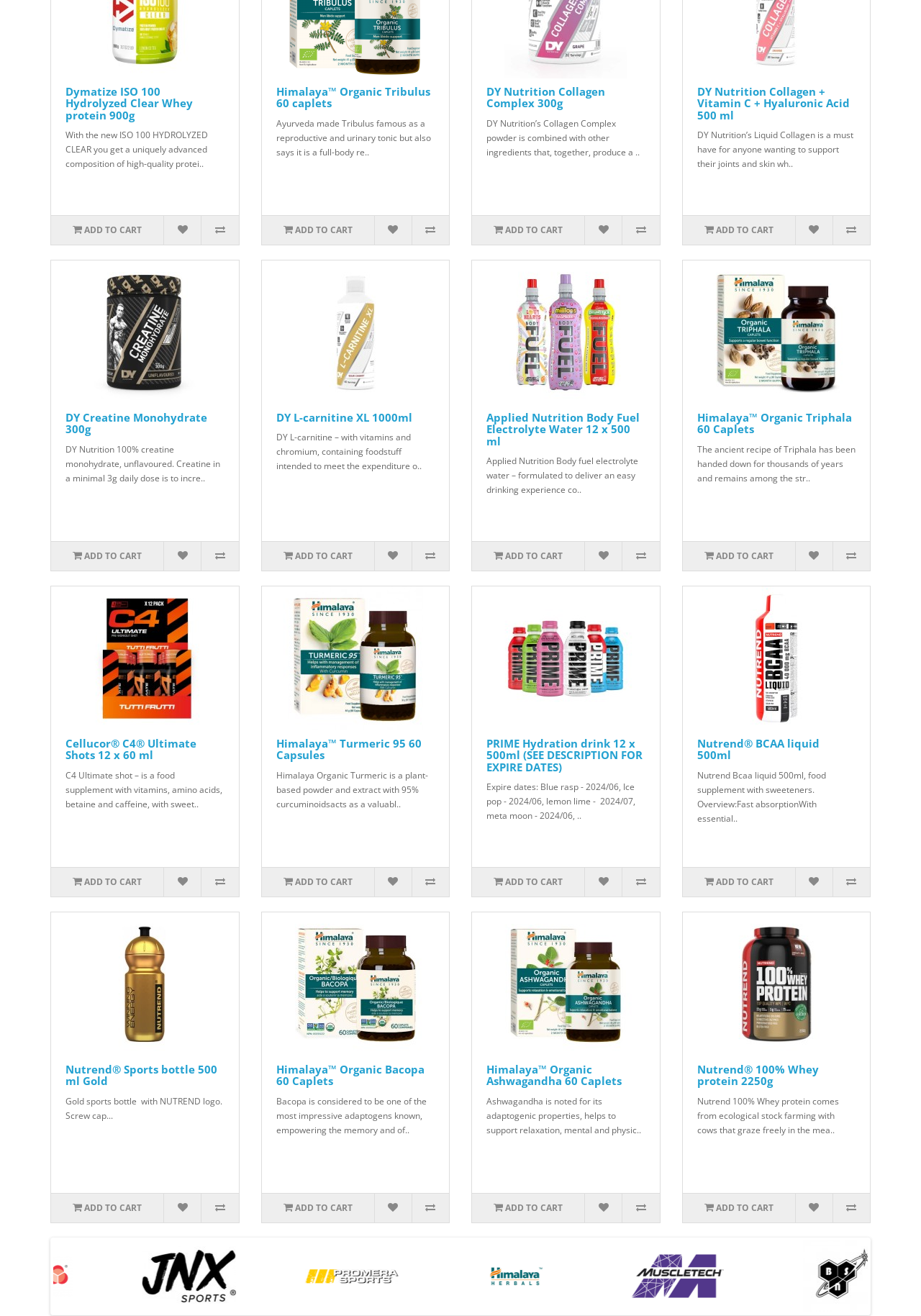Please identify the bounding box coordinates of the clickable area that will fulfill the following instruction: "View details of Himalaya Organic Tribulus 60 caplets". The coordinates should be in the format of four float numbers between 0 and 1, i.e., [left, top, right, bottom].

[0.3, 0.064, 0.467, 0.084]